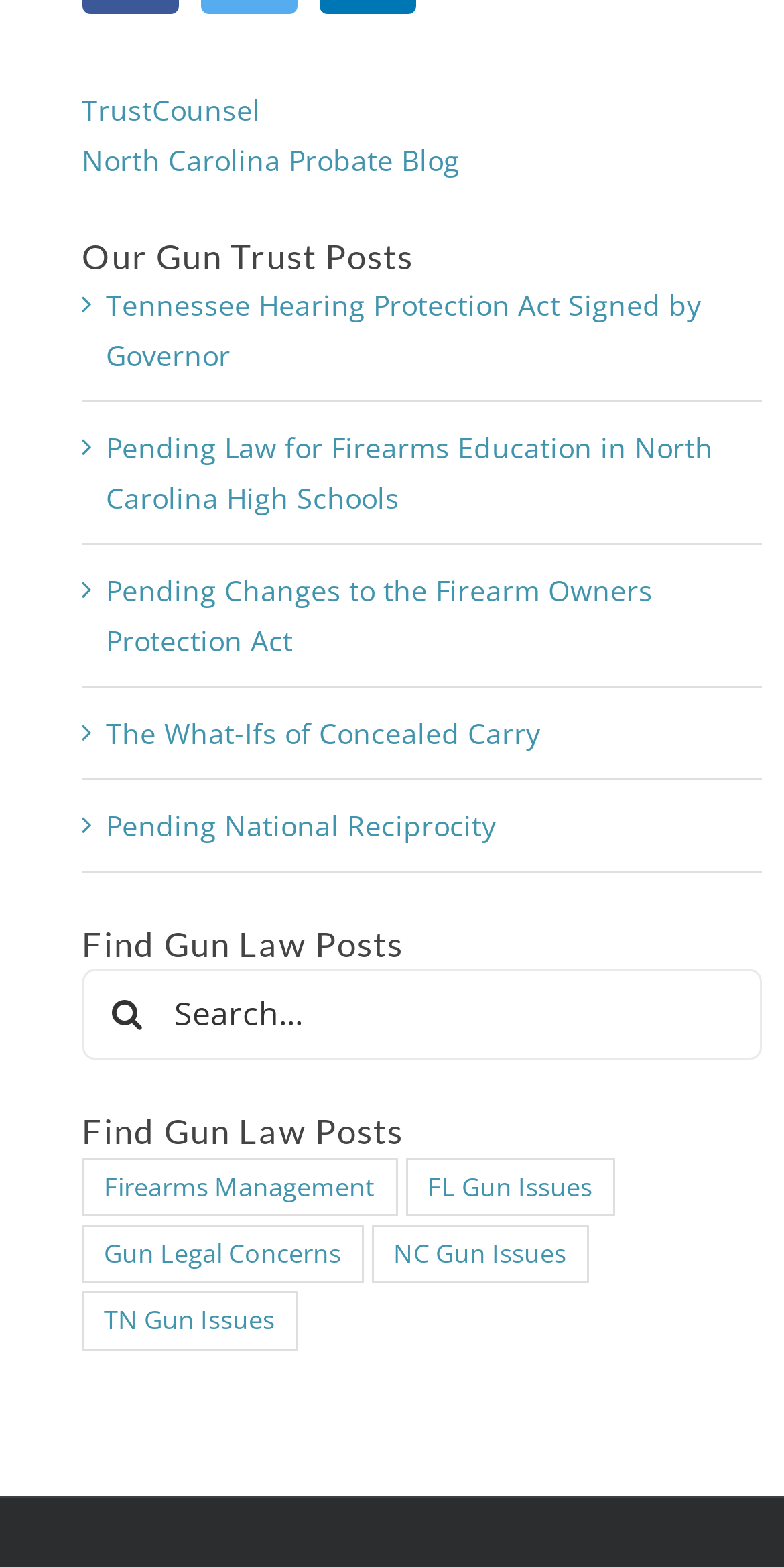Using the details in the image, give a detailed response to the question below:
What is the purpose of the search box?

I looked at the search box element, which has a StaticText element 'Search for:' and a searchbox element 'Search...'. This suggests that the purpose of the search box is to search for gun law posts on the website.